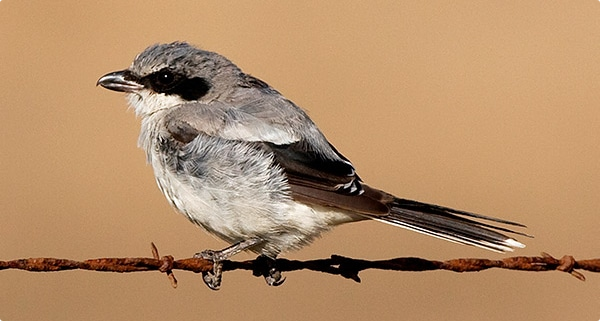Respond to the following question with a brief word or phrase:
What is the bird perched on?

Rusted barbed wire fence